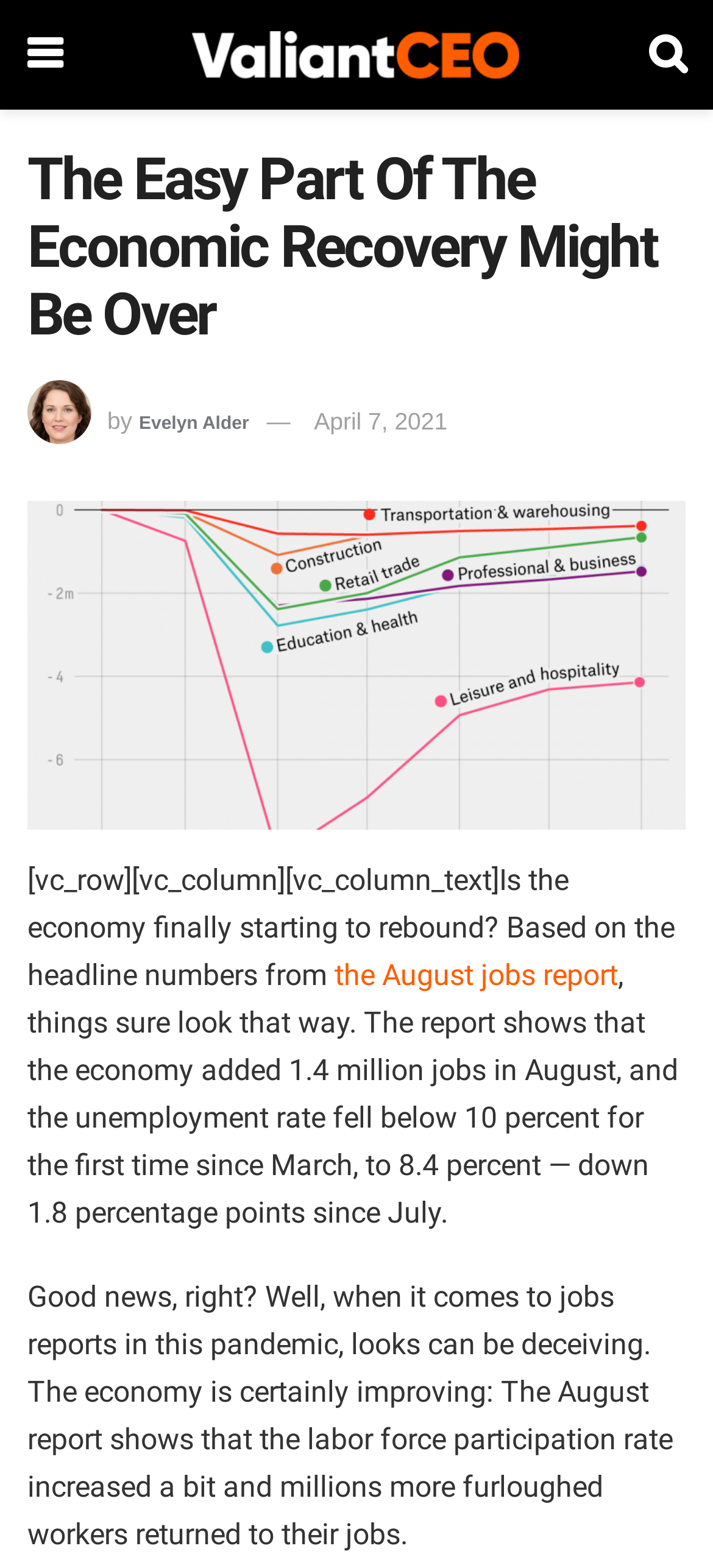Identify the text that serves as the heading for the webpage and generate it.

The Easy Part Of The Economic Recovery Might Be Over